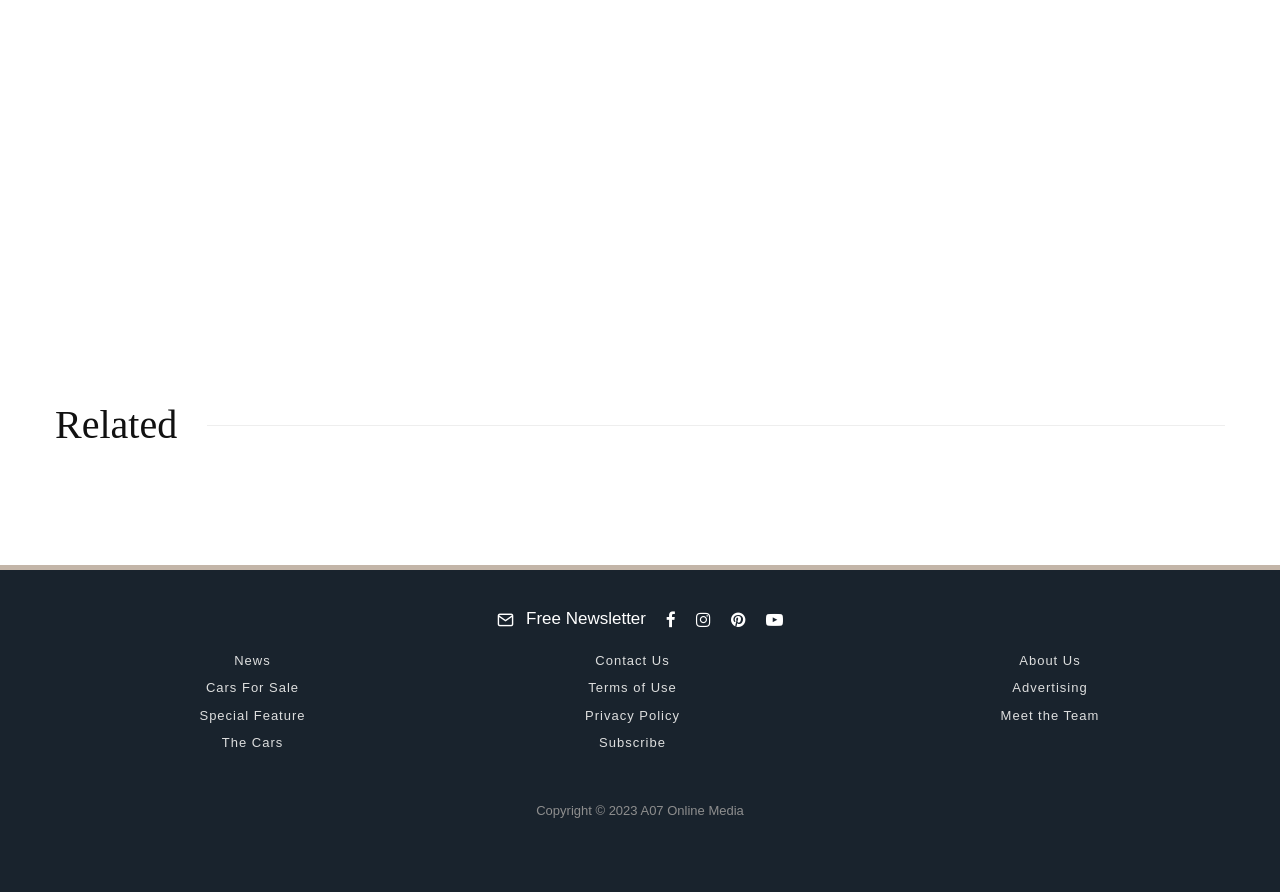Kindly provide the bounding box coordinates of the section you need to click on to fulfill the given instruction: "read News".

[0.183, 0.732, 0.212, 0.748]